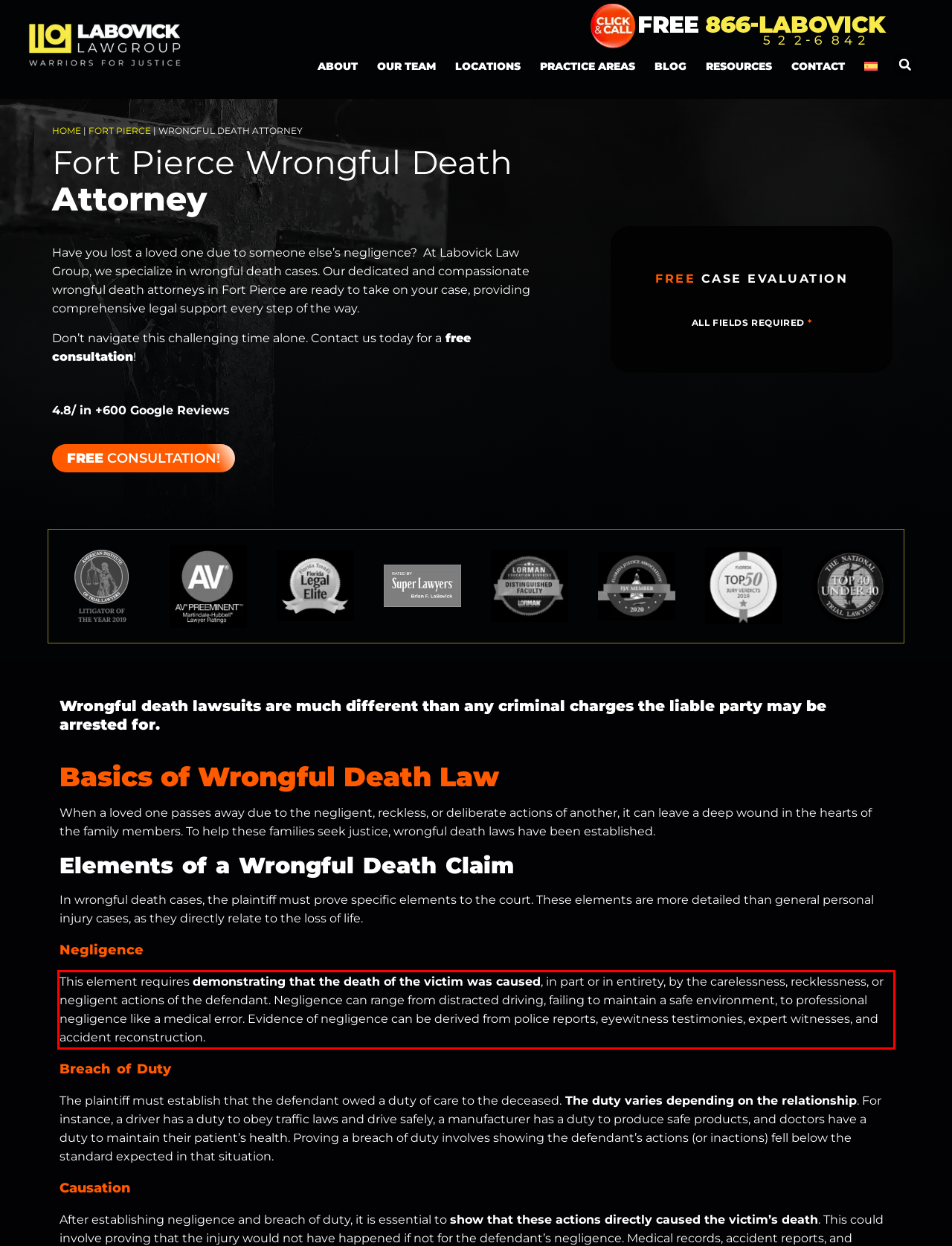By examining the provided screenshot of a webpage, recognize the text within the red bounding box and generate its text content.

This element requires demonstrating that the death of the victim was caused, in part or in entirety, by the carelessness, recklessness, or negligent actions of the defendant. Negligence can range from distracted driving, failing to maintain a safe environment, to professional negligence like a medical error. Evidence of negligence can be derived from police reports, eyewitness testimonies, expert witnesses, and accident reconstruction.